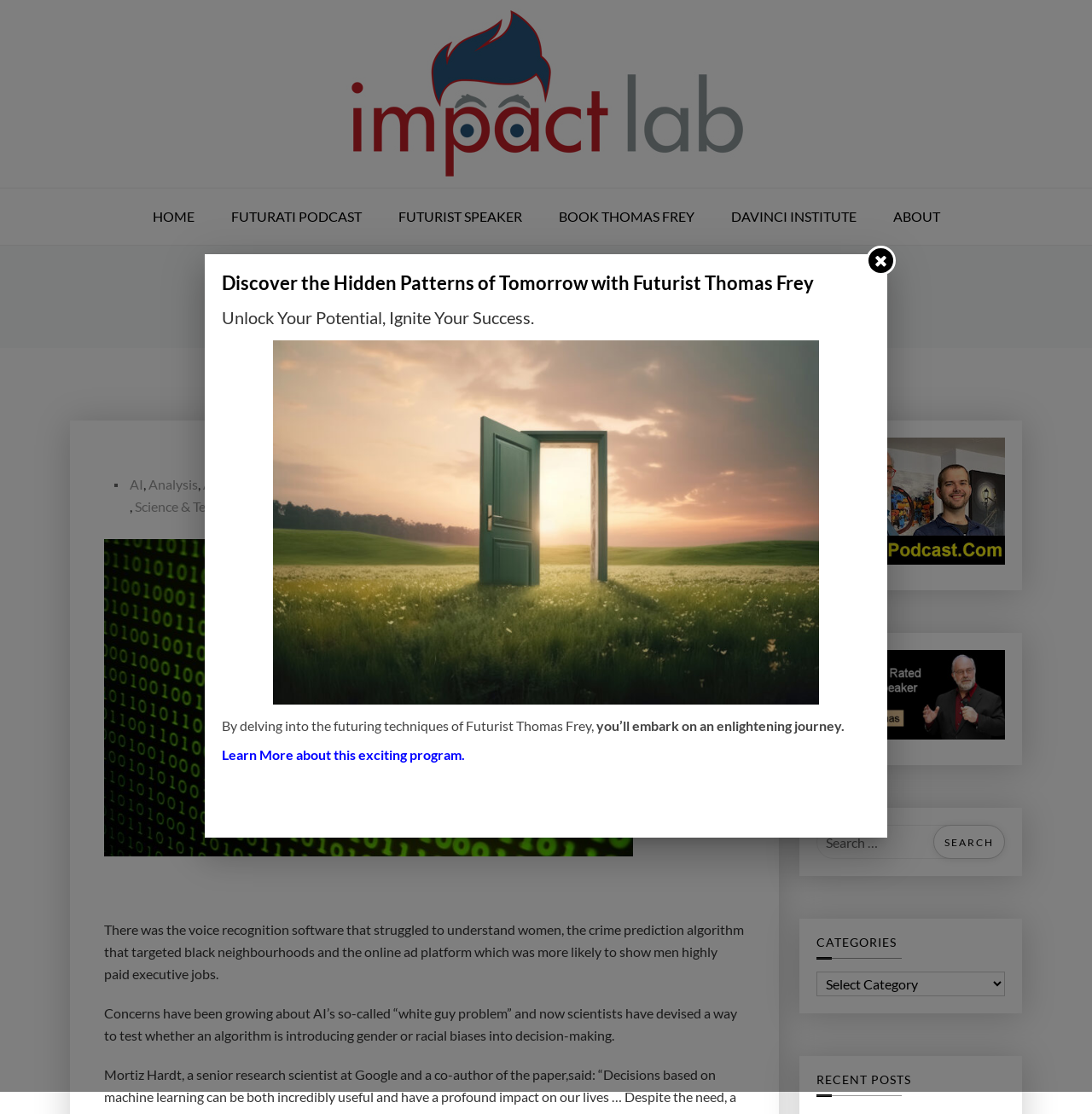What is the name of the futurist?
Please provide a comprehensive answer based on the contents of the image.

The name of the futurist can be found in the link 'Thomas Frey Futurist Futurati Podcasts' and also in the link 'Book Thomas Frey Futurist'. It is also mentioned in the static text 'Discover the Hidden Patterns of Tomorrow with Futurist Thomas Frey'.